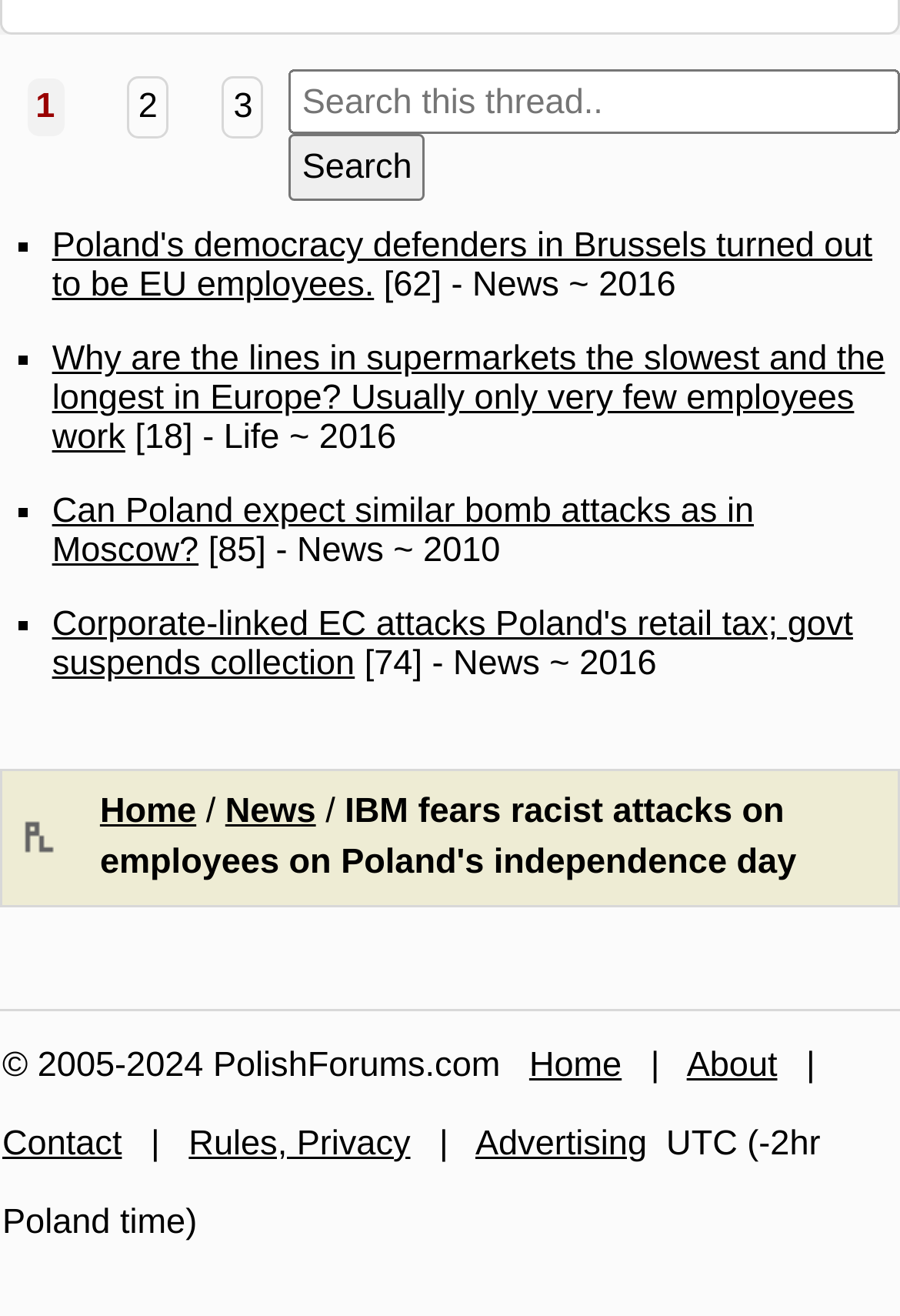What is the copyright year range?
Can you give a detailed and elaborate answer to the question?

The copyright information is located at the bottom of the webpage and specifies the year range as 2005-2024.